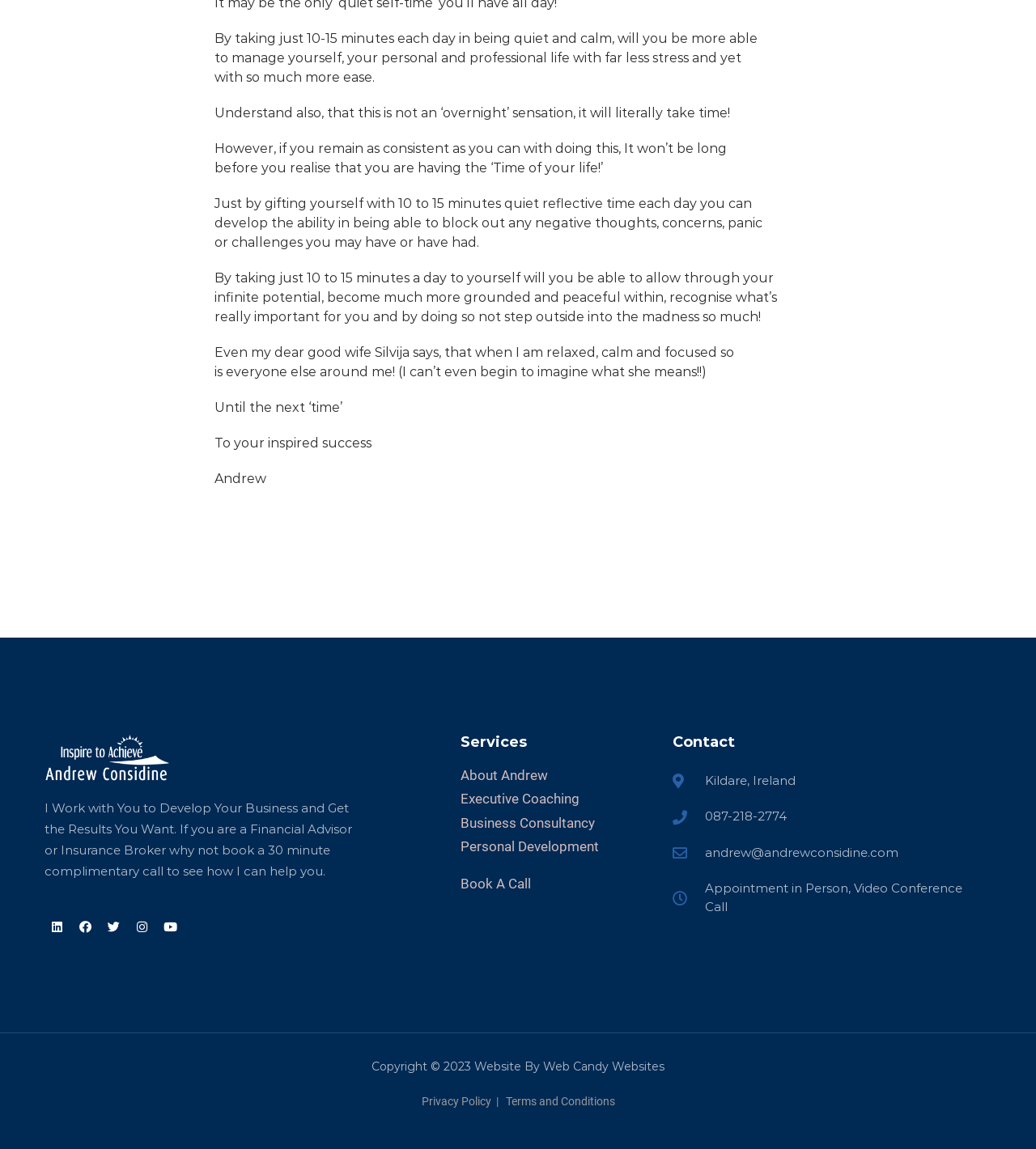Show the bounding box coordinates of the region that should be clicked to follow the instruction: "View Andrew's business consultancy services."

[0.445, 0.708, 0.626, 0.726]